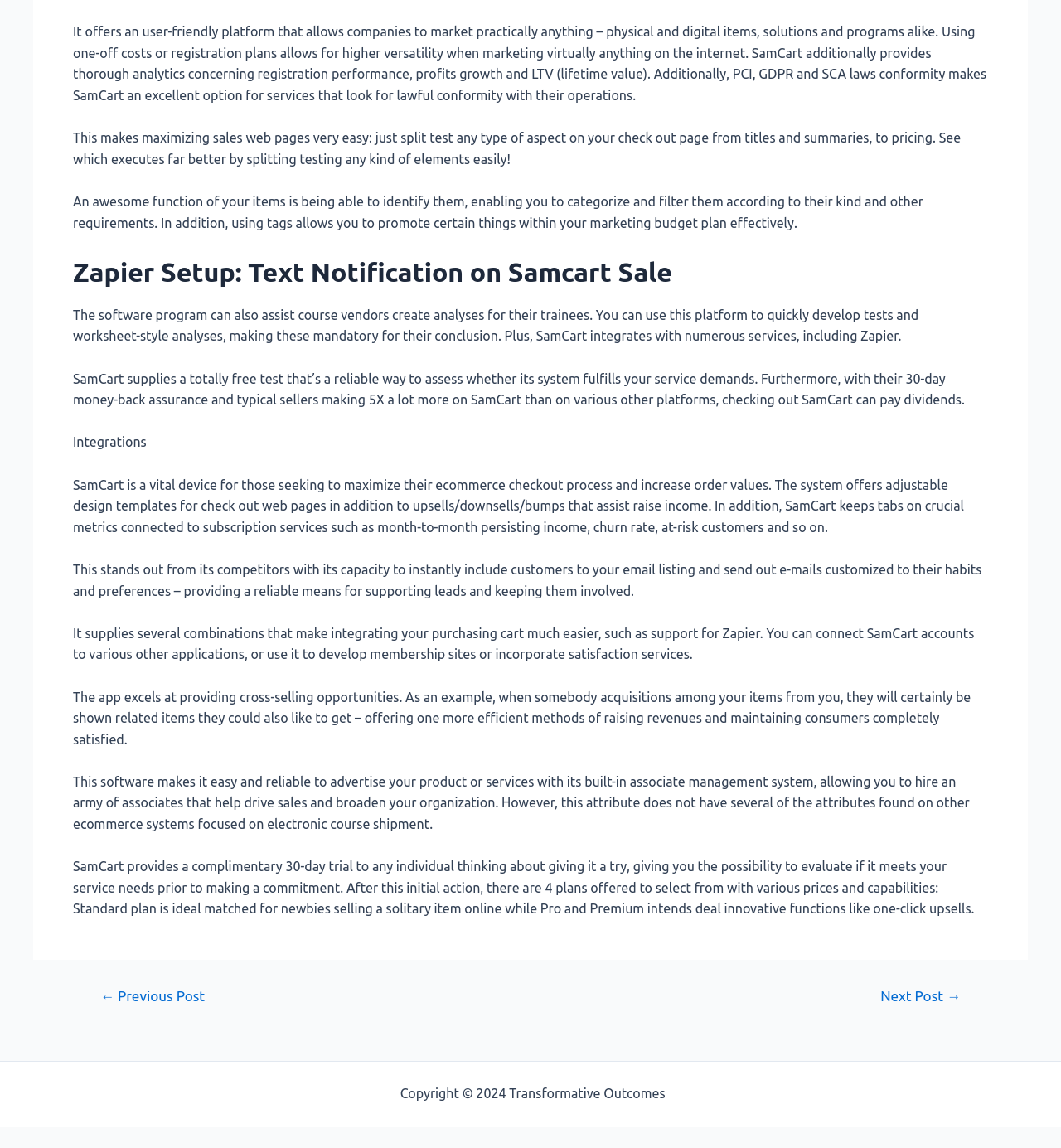Given the description ← Previous Post, predict the bounding box coordinates of the UI element. Ensure the coordinates are in the format (top-left x, top-left y, bottom-right x, bottom-right y) and all values are between 0 and 1.

[0.074, 0.861, 0.213, 0.874]